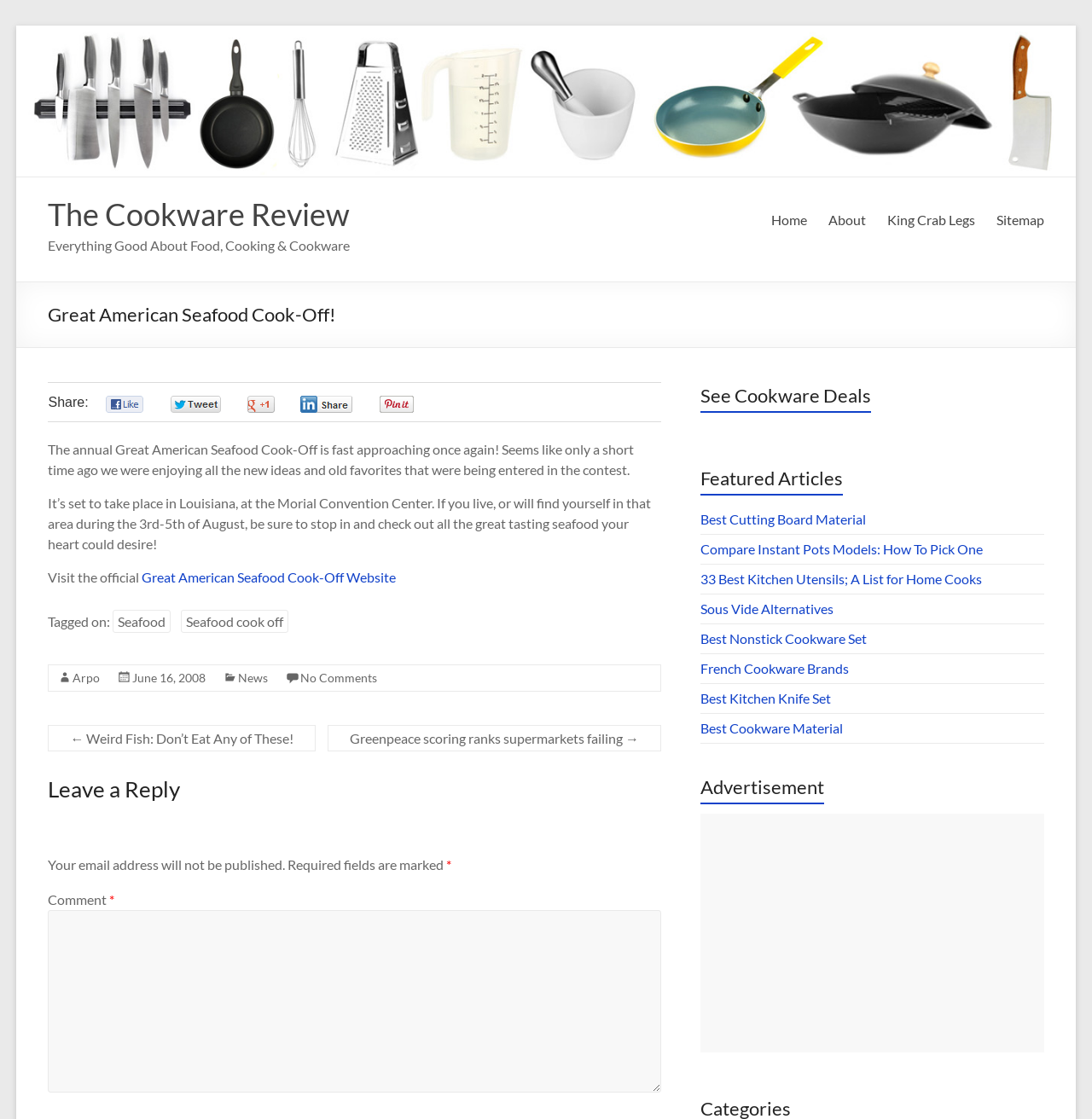Explain the features and main sections of the webpage comprehensively.

The webpage is about the Great American Seafood Cook-Off, an annual event that takes place in Louisiana. At the top of the page, there is a link to skip to the content, followed by an image and a heading with the title "The Cookware Review". Below this, there is a static text describing the website's focus on food, cooking, and cookware.

The main content of the page is an article about the Great American Seafood Cook-Off, which is divided into several paragraphs. The article starts by mentioning that the event is approaching and will take place at the Morial Convention Center in Louisiana. It then provides more details about the event, including the dates and a call to action to visit the official website.

On the right side of the page, there are three columns of complementary content. The top column has a heading "See Cookware Deals", the middle column has a heading "Featured Articles" with several links to related articles, and the bottom column has a heading "Advertisement" with an iframe displaying an ad.

At the bottom of the page, there is a footer section with links to the website's home page, about page, and sitemap, as well as a section with links to previous and next articles. There is also a comment section where users can leave a reply, with a text box and a submit button.

Throughout the page, there are several links to other articles and websites, including social media sharing links and tags related to seafood and cooking.